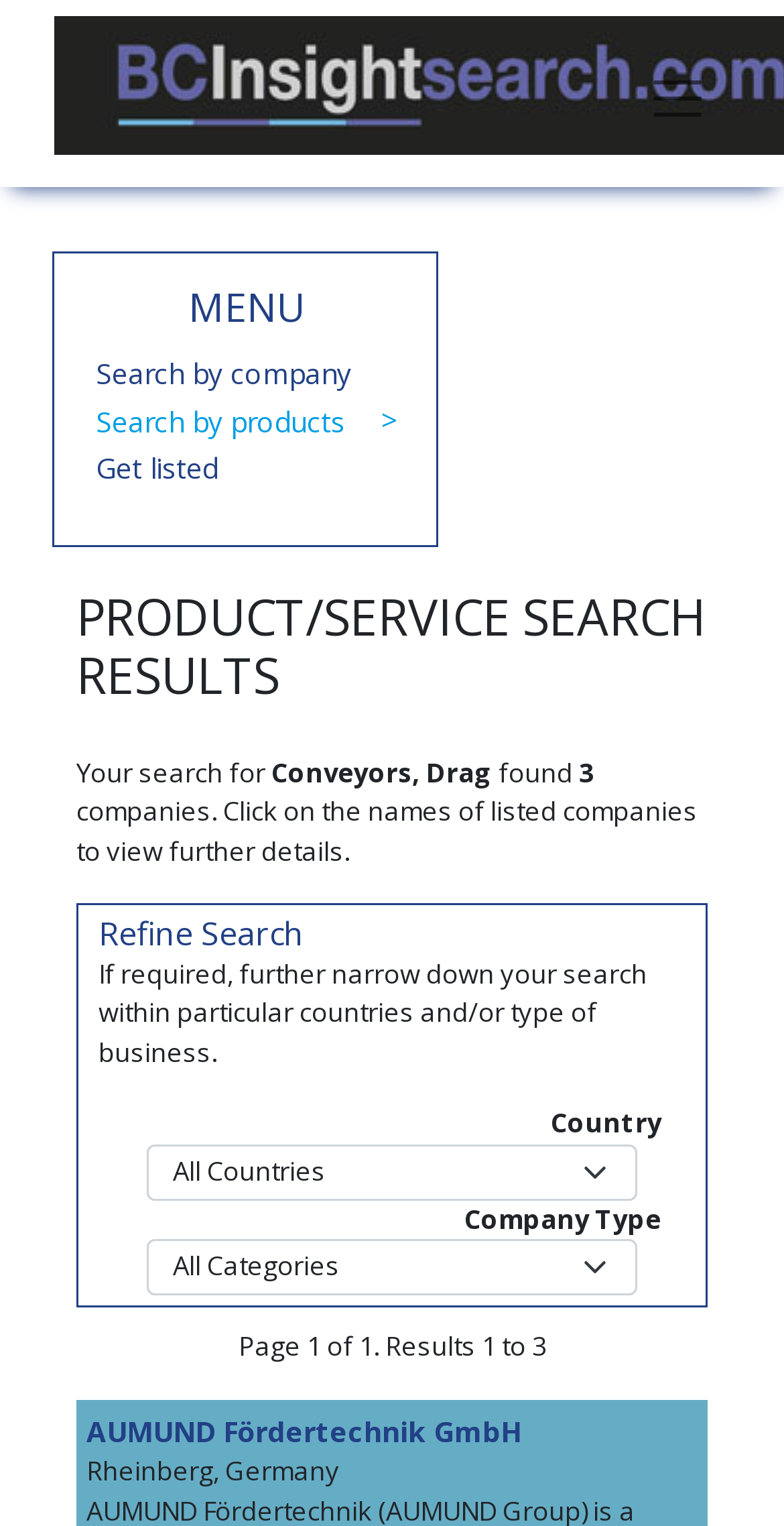Using the details from the image, please elaborate on the following question: What is the location of the company 'AUMUND Fördertechnik GmbH'?

I found the answer by looking at the StaticText element with the text 'Rheinberg, Germany' which is located below the link element with the text 'AUMUND Fördertechnik GmbH'.